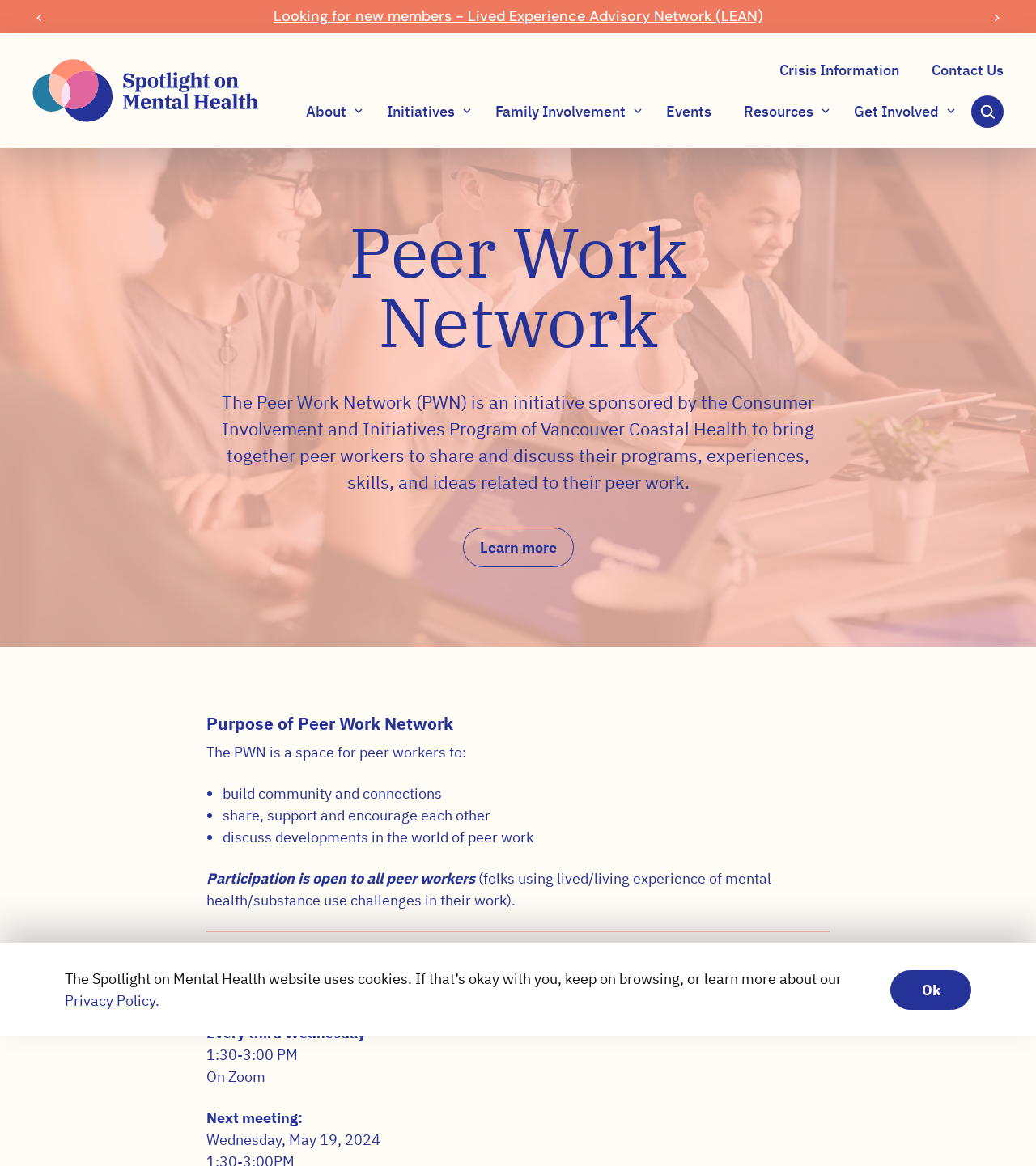Pinpoint the bounding box coordinates of the clickable element needed to complete the instruction: "Click the 'Next slide' button". The coordinates should be provided as four float numbers between 0 and 1: [left, top, right, bottom].

[0.955, 0.004, 0.969, 0.024]